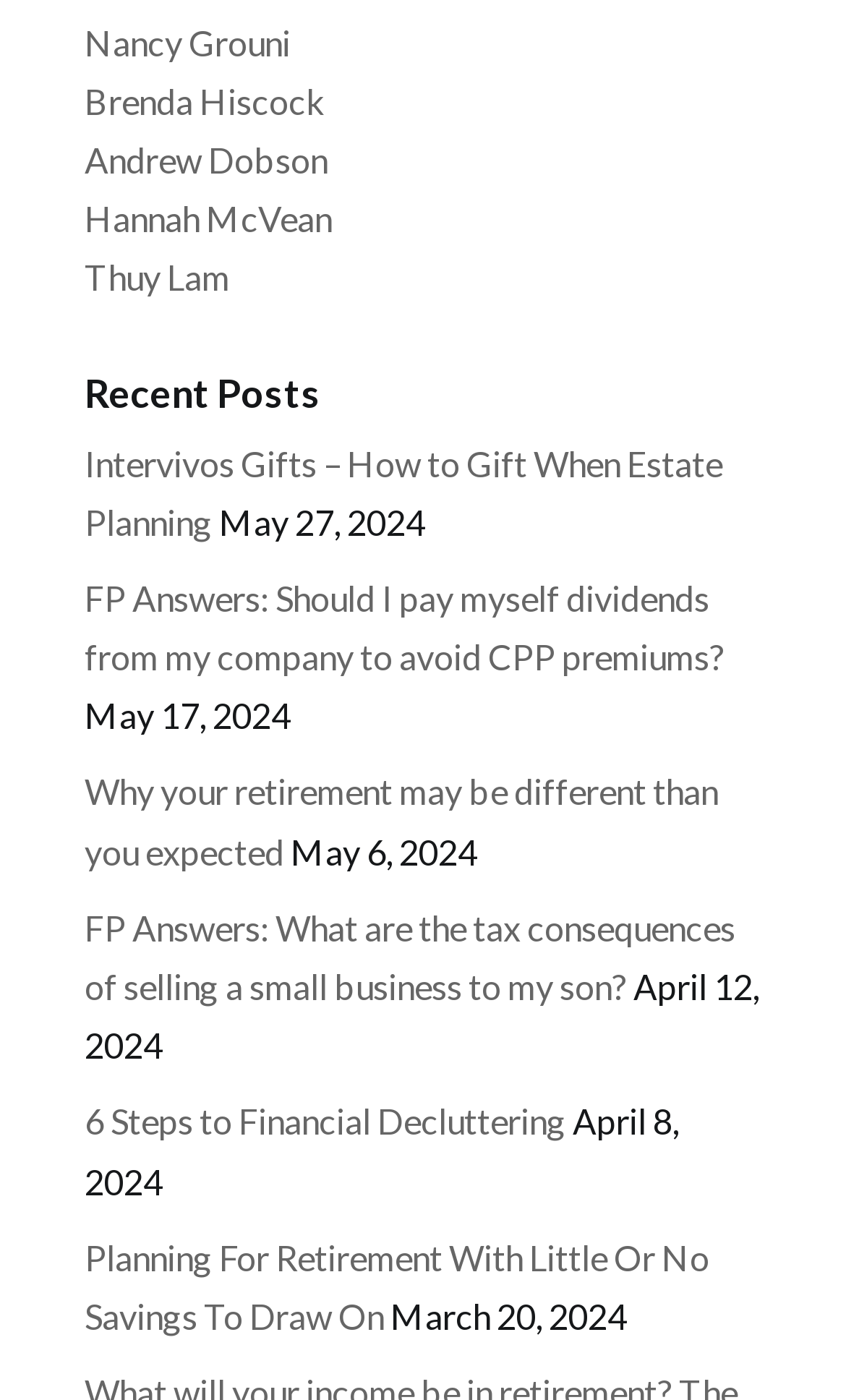What is the date of the post 'FP Answers: Should I pay myself dividends from my company to avoid CPP premiums?'?
Use the information from the screenshot to give a comprehensive response to the question.

The link 'FP Answers: Should I pay myself dividends from my company to avoid CPP premiums?' is accompanied by the text 'May 17, 2024', which suggests that this is the date of the post.